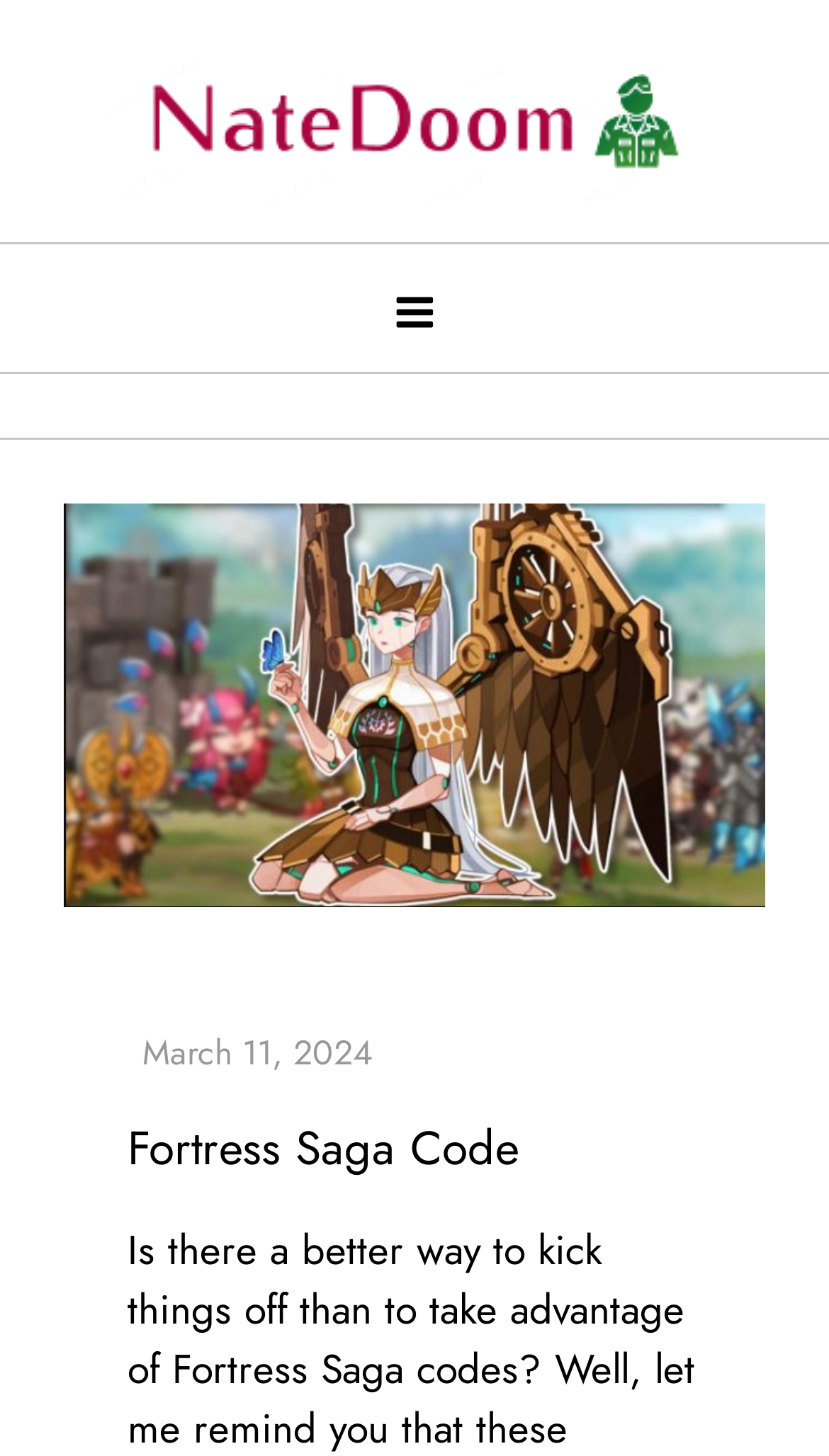What is the current date?
Provide an in-depth answer to the question, covering all aspects.

The current date is March 11, 2024, which is displayed as a link with a time element, located below the Fortress Saga Code header, as indicated by the bounding box coordinates [0.172, 0.706, 0.449, 0.739].